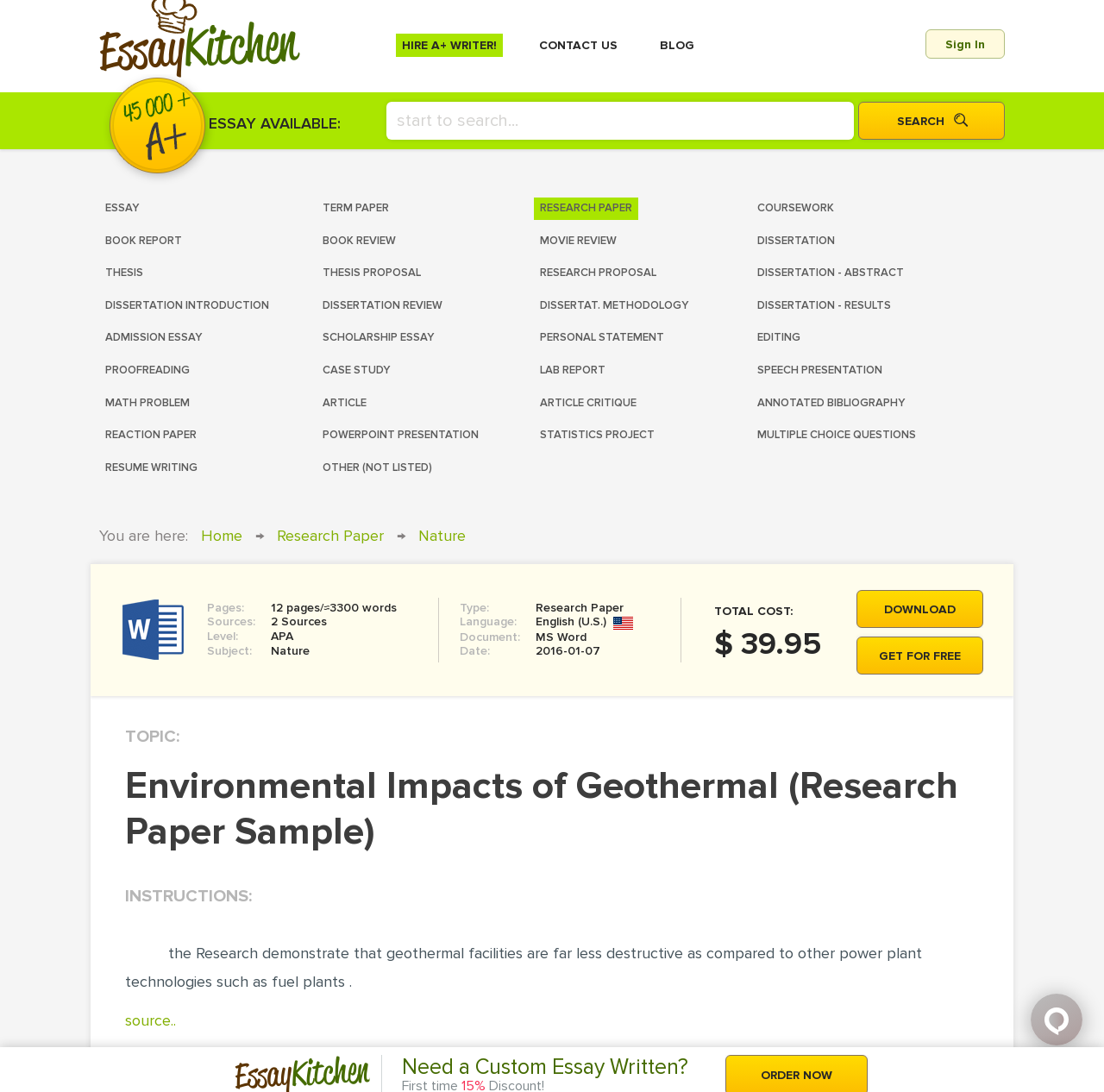Locate the bounding box coordinates of the area to click to fulfill this instruction: "Select a manufacturer". The bounding box should be presented as four float numbers between 0 and 1, in the order [left, top, right, bottom].

None